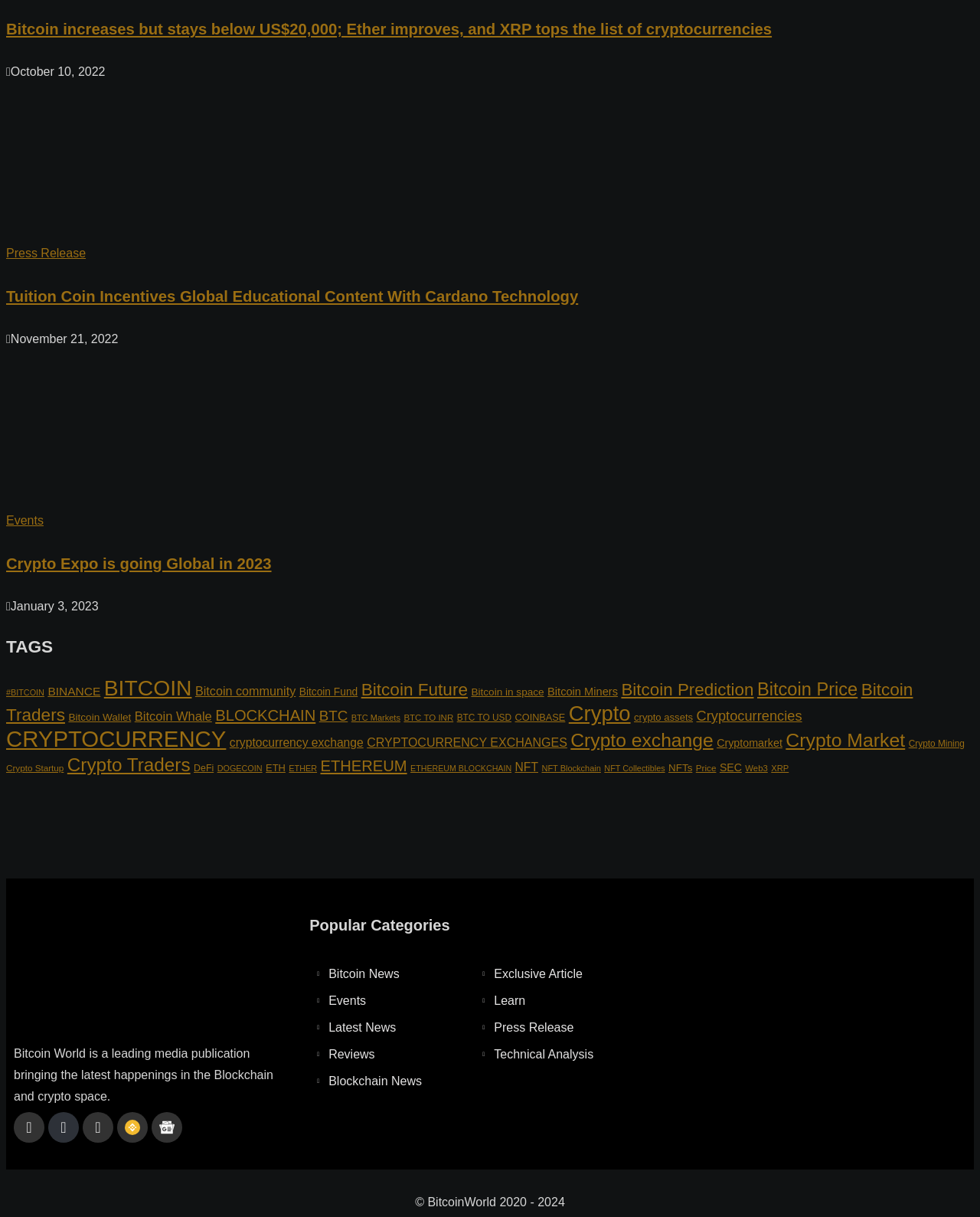Specify the bounding box coordinates of the region I need to click to perform the following instruction: "Read the latest Bitcoin news". The coordinates must be four float numbers in the range of 0 to 1, i.e., [left, top, right, bottom].

[0.006, 0.015, 0.994, 0.034]